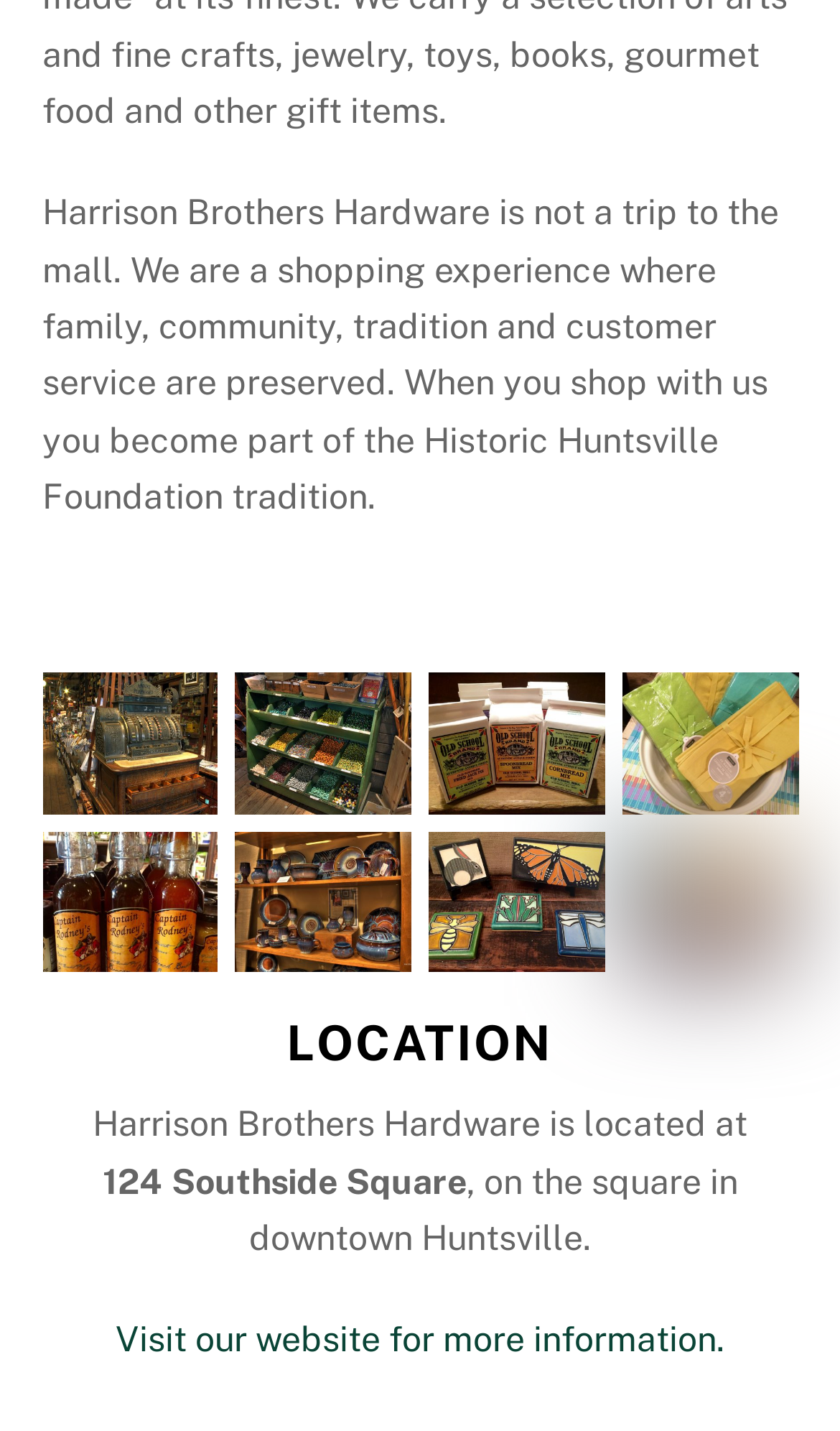What is the address of the hardware store? Refer to the image and provide a one-word or short phrase answer.

124 Southside Square